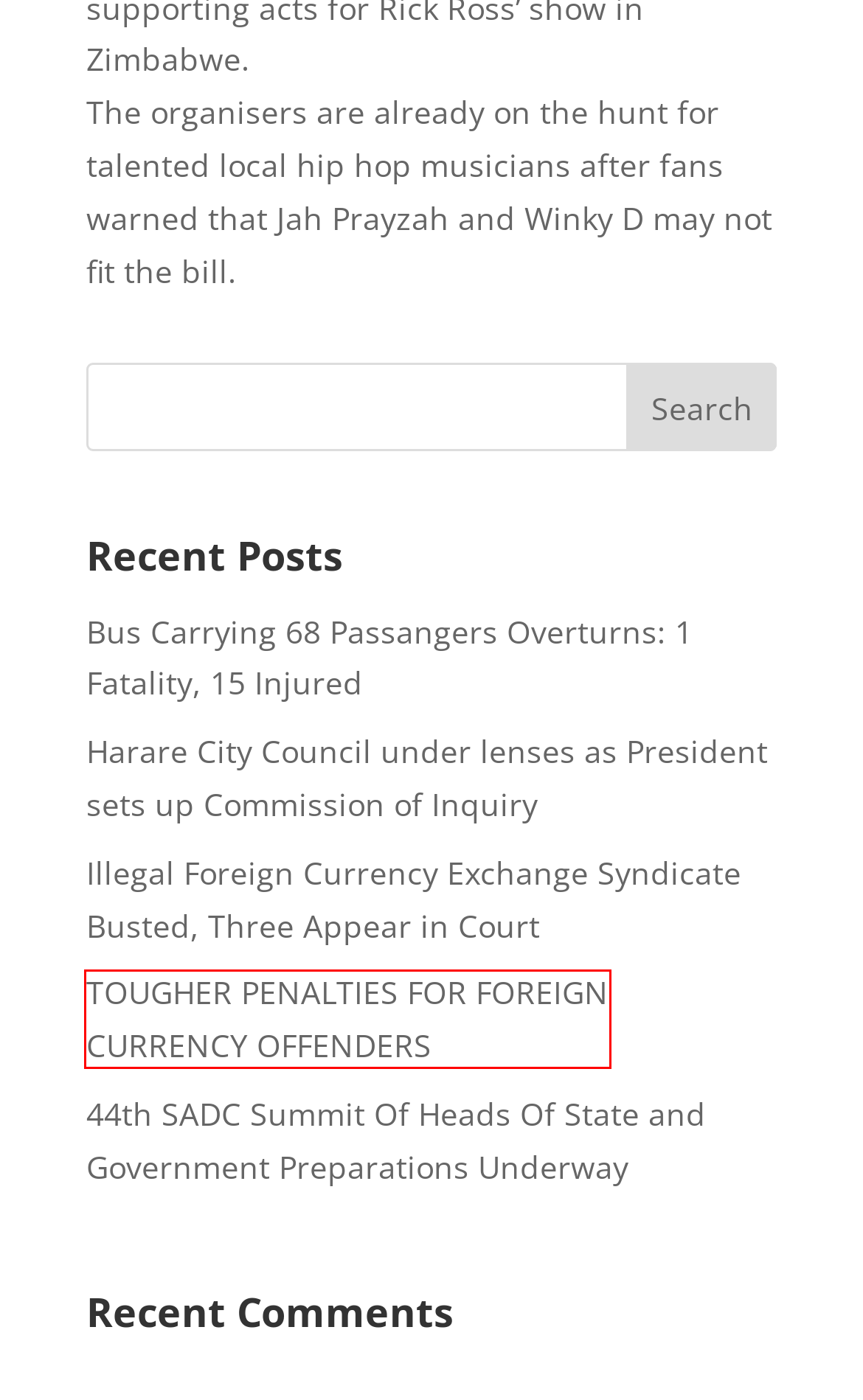Review the webpage screenshot provided, noting the red bounding box around a UI element. Choose the description that best matches the new webpage after clicking the element within the bounding box. The following are the options:
A. Latest Archives - Tateguru TV
B. Tateguru TV, Author at Tateguru TV
C. Harare City Council under lenses as President sets up Commission of Inquiry - Tateguru TV
D. 44th SADC Summit Of Heads Of State and Government Preparations Underway - Tateguru TV
E. Illegal Foreign Currency Exchange Syndicate Busted, Three Appear in Court - Tateguru TV
F. Entertainment Archives - Tateguru TV
G. TOUGHER PENALTIES FOR FOREIGN CURRENCY OFFENDERS - Tateguru TV
H. Bus Carrying 68 Passangers Overturns: 1 Fatality, 15 Injured  - Tateguru TV

G